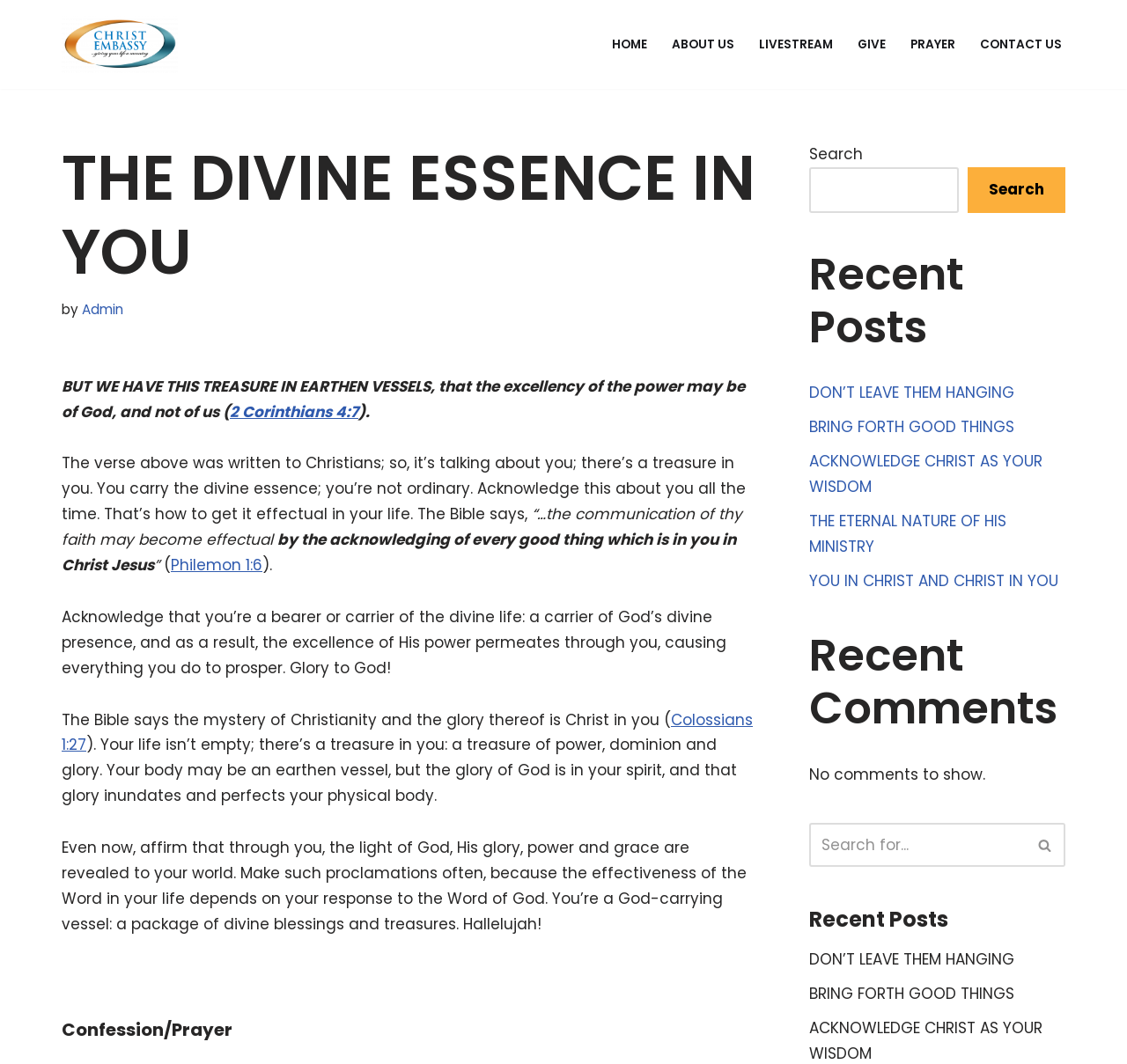Please identify the bounding box coordinates of the element's region that I should click in order to complete the following instruction: "Read the 'THE DIVINE ESSENCE IN YOU' article". The bounding box coordinates consist of four float numbers between 0 and 1, i.e., [left, top, right, bottom].

[0.055, 0.133, 0.671, 0.272]